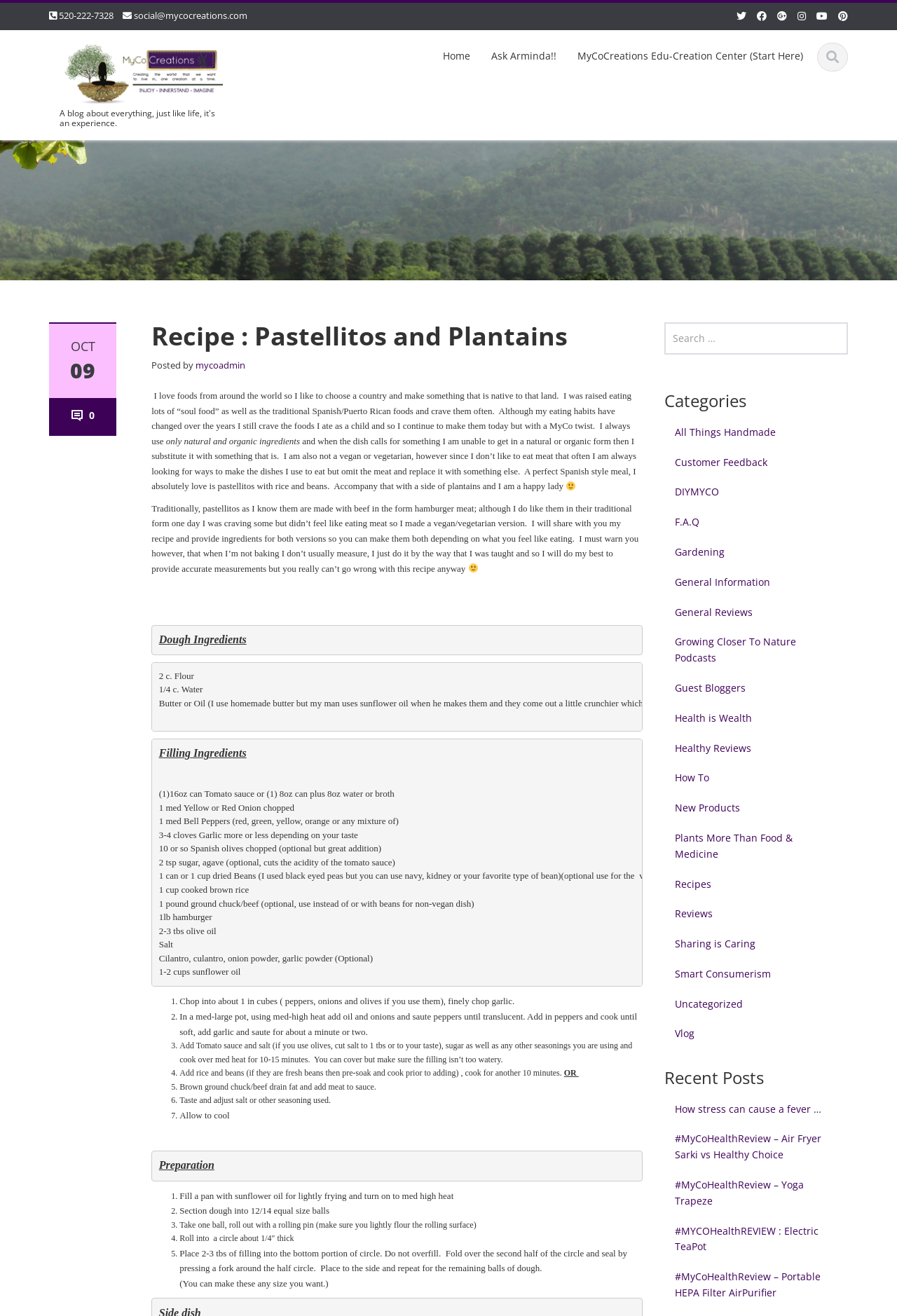Answer this question using a single word or a brief phrase:
What is the purpose of using sunflower oil in the recipe?

For lightly frying